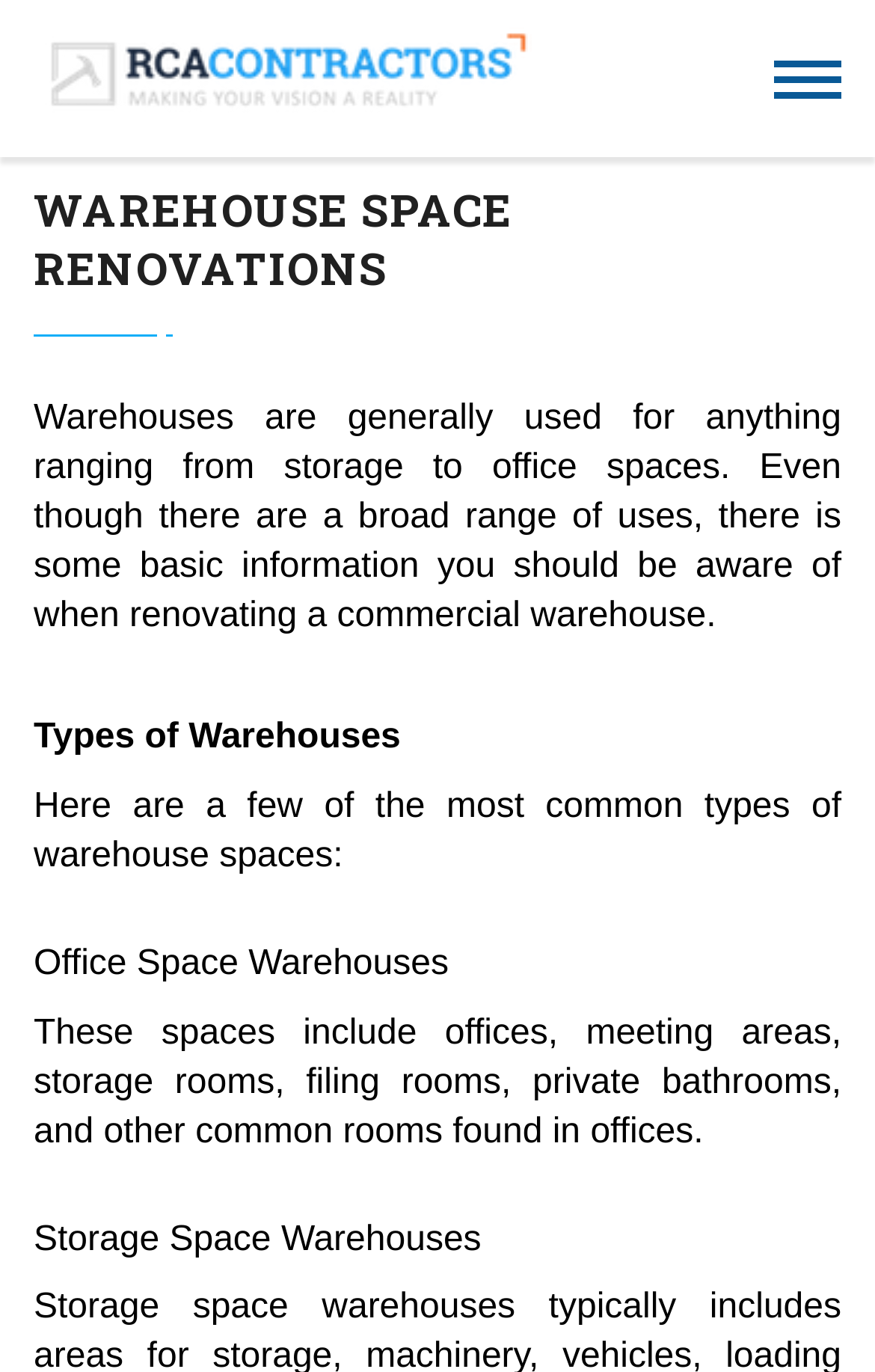What type of rooms are found in office space warehouses?
Look at the image and answer the question with a single word or phrase.

Meeting areas, storage rooms, etc.